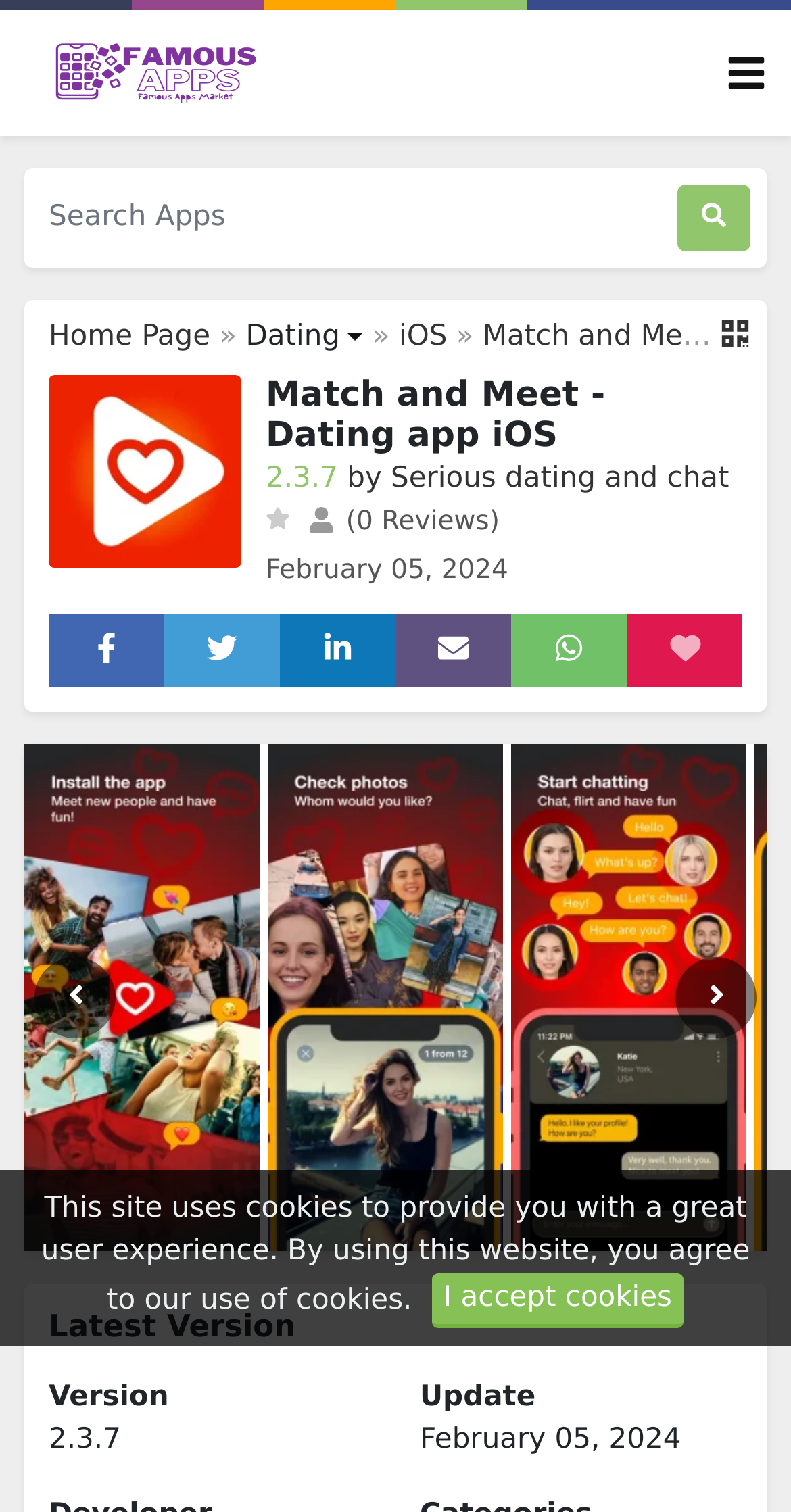Determine the bounding box coordinates of the element's region needed to click to follow the instruction: "Search for apps". Provide these coordinates as four float numbers between 0 and 1, formatted as [left, top, right, bottom].

[0.051, 0.122, 0.836, 0.166]